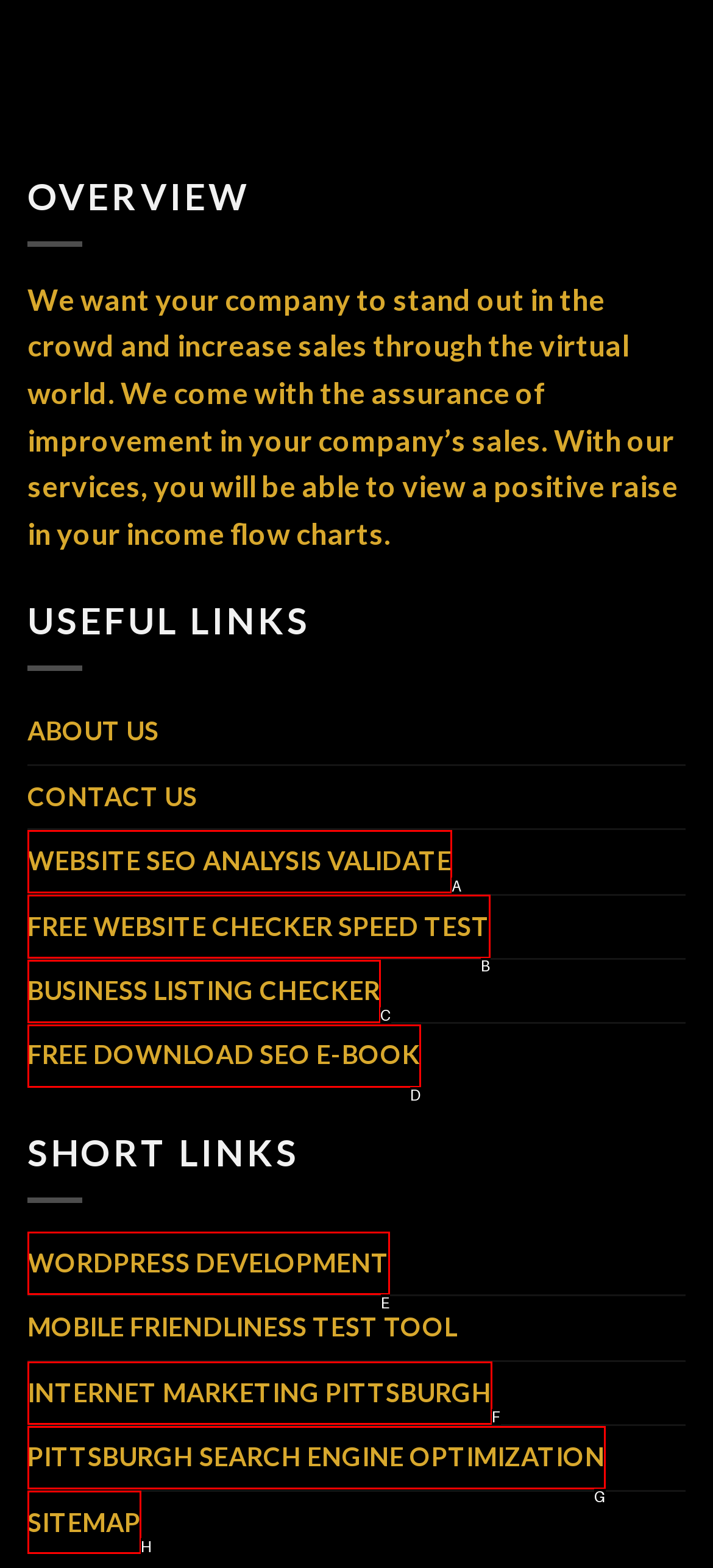Using the given description: Sitemap, identify the HTML element that corresponds best. Answer with the letter of the correct option from the available choices.

H